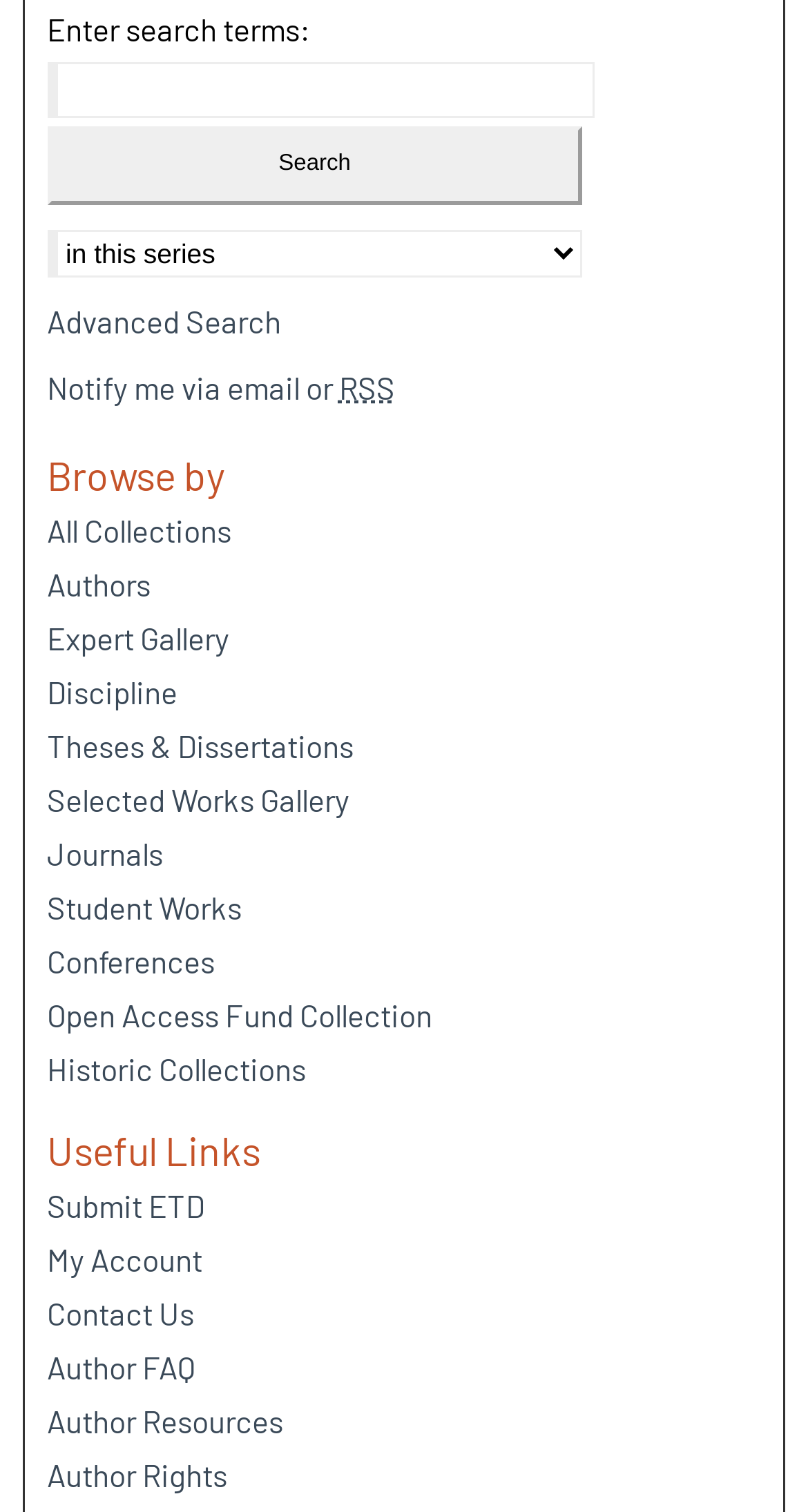Please give the bounding box coordinates of the area that should be clicked to fulfill the following instruction: "Subscribe to newsletter". The coordinates should be in the format of four float numbers from 0 to 1, i.e., [left, top, right, bottom].

None